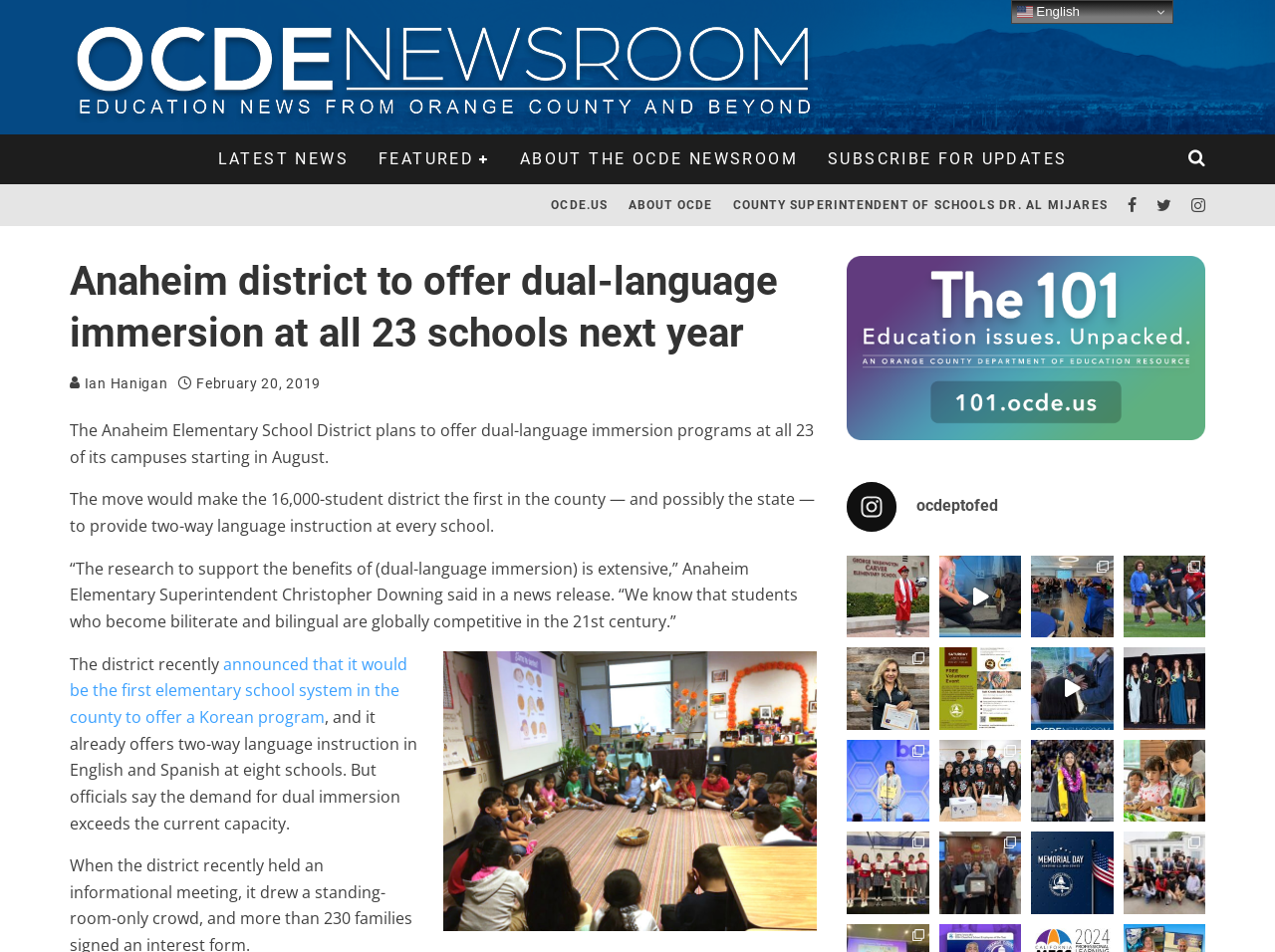What is the purpose of the ACCESS program?
From the image, provide a succinct answer in one word or a short phrase.

Support students in alternative settings